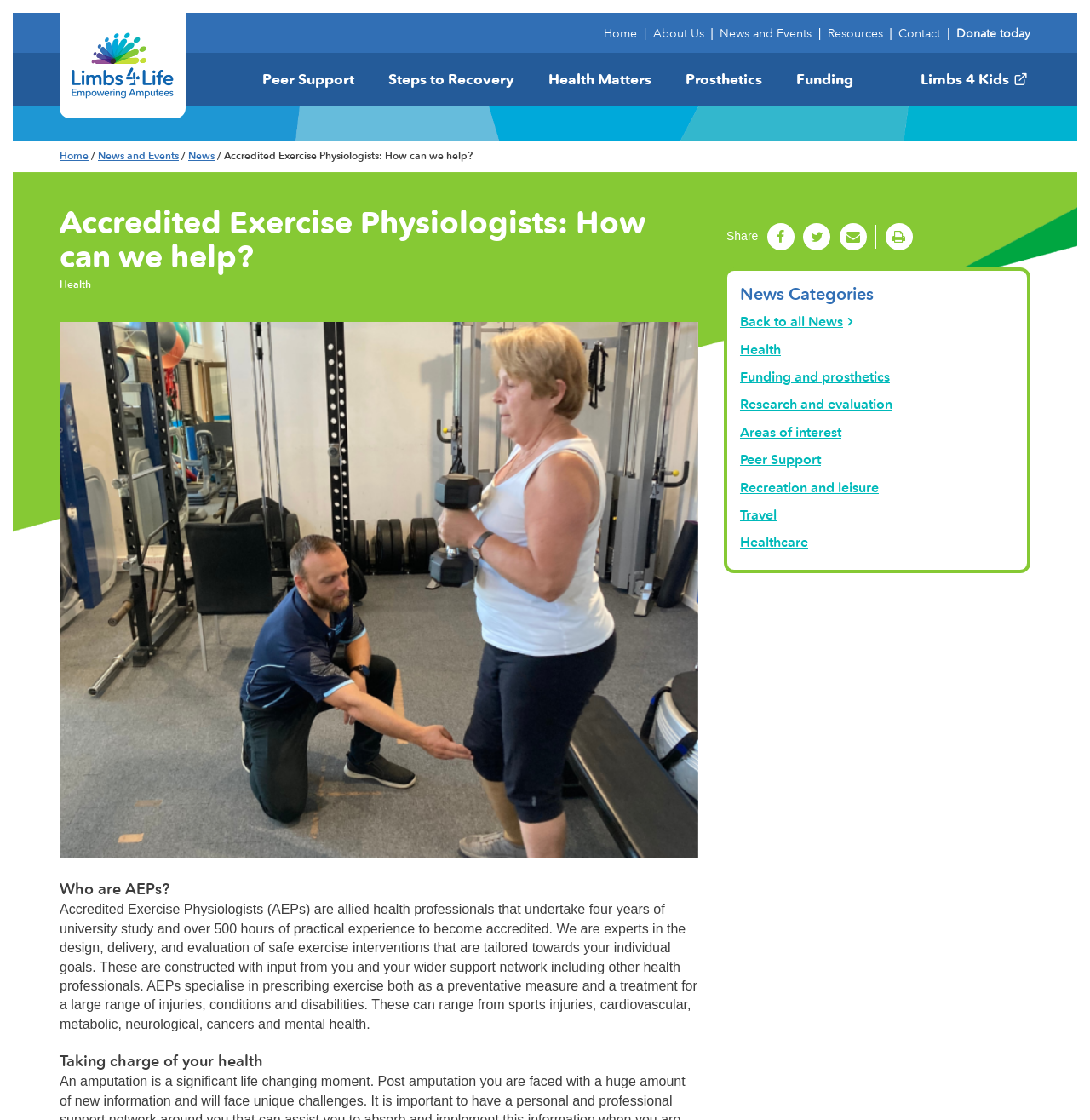Determine the main heading text of the webpage.

Accredited Exercise Physiologists: How can we help?